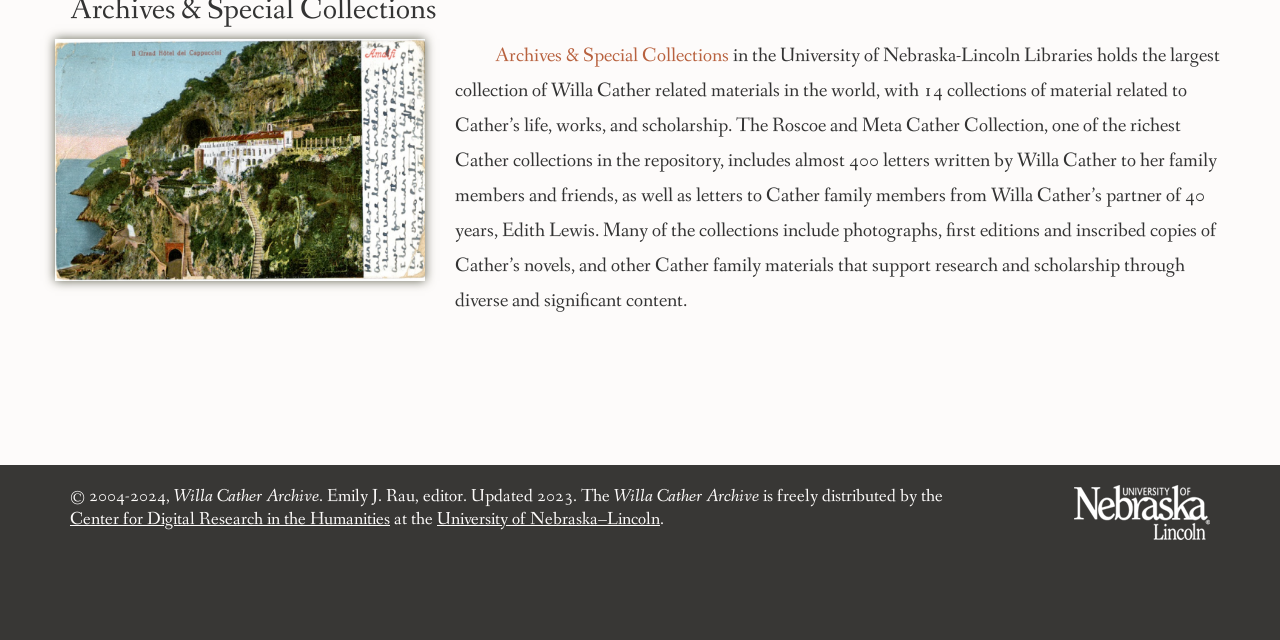Predict the bounding box of the UI element based on the description: "Archives & Special Collections". The coordinates should be four float numbers between 0 and 1, formatted as [left, top, right, bottom].

[0.387, 0.068, 0.57, 0.108]